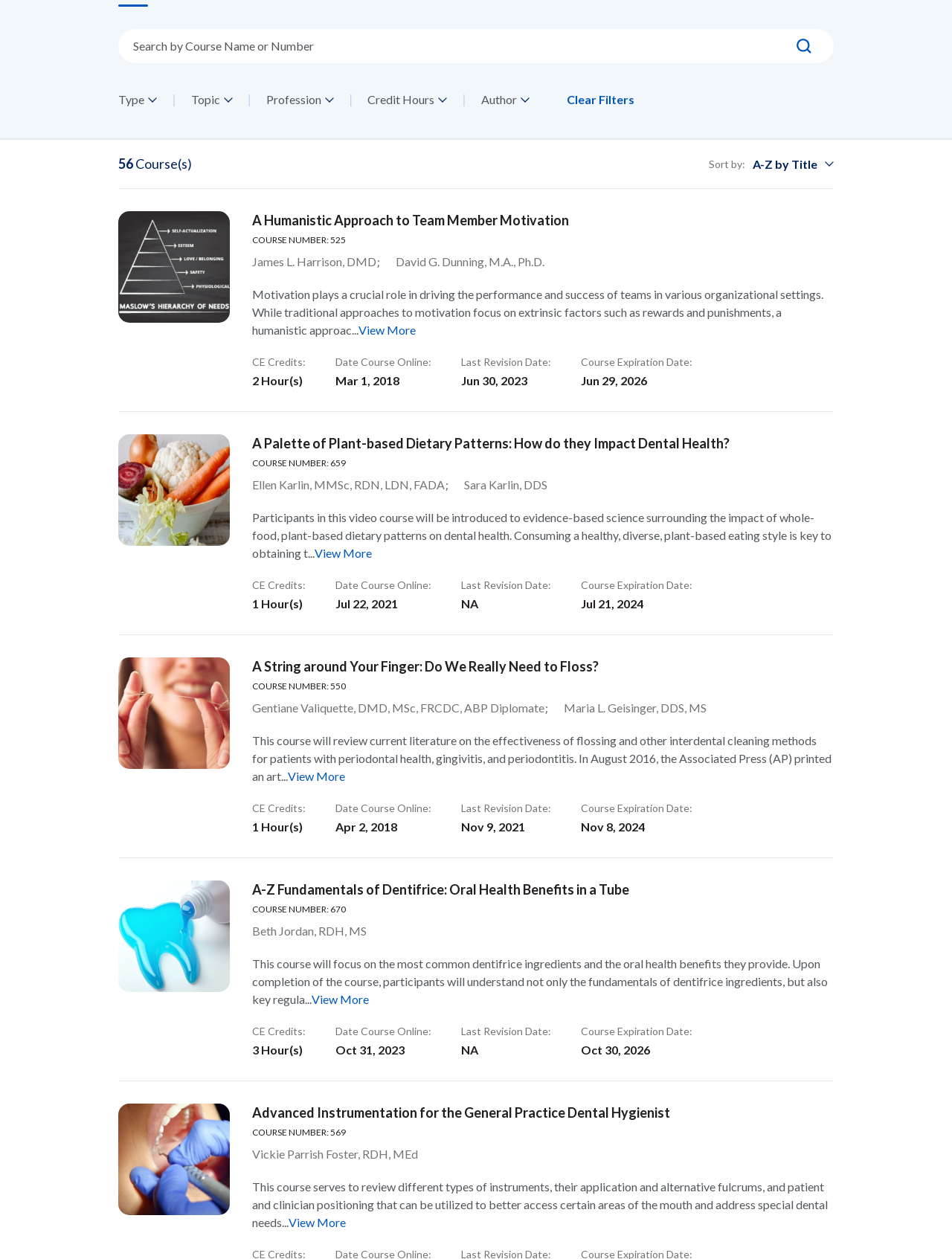Can you find the bounding box coordinates for the UI element given this description: "View More"? Provide the coordinates as four float numbers between 0 and 1: [left, top, right, bottom].

[0.327, 0.787, 0.388, 0.8]